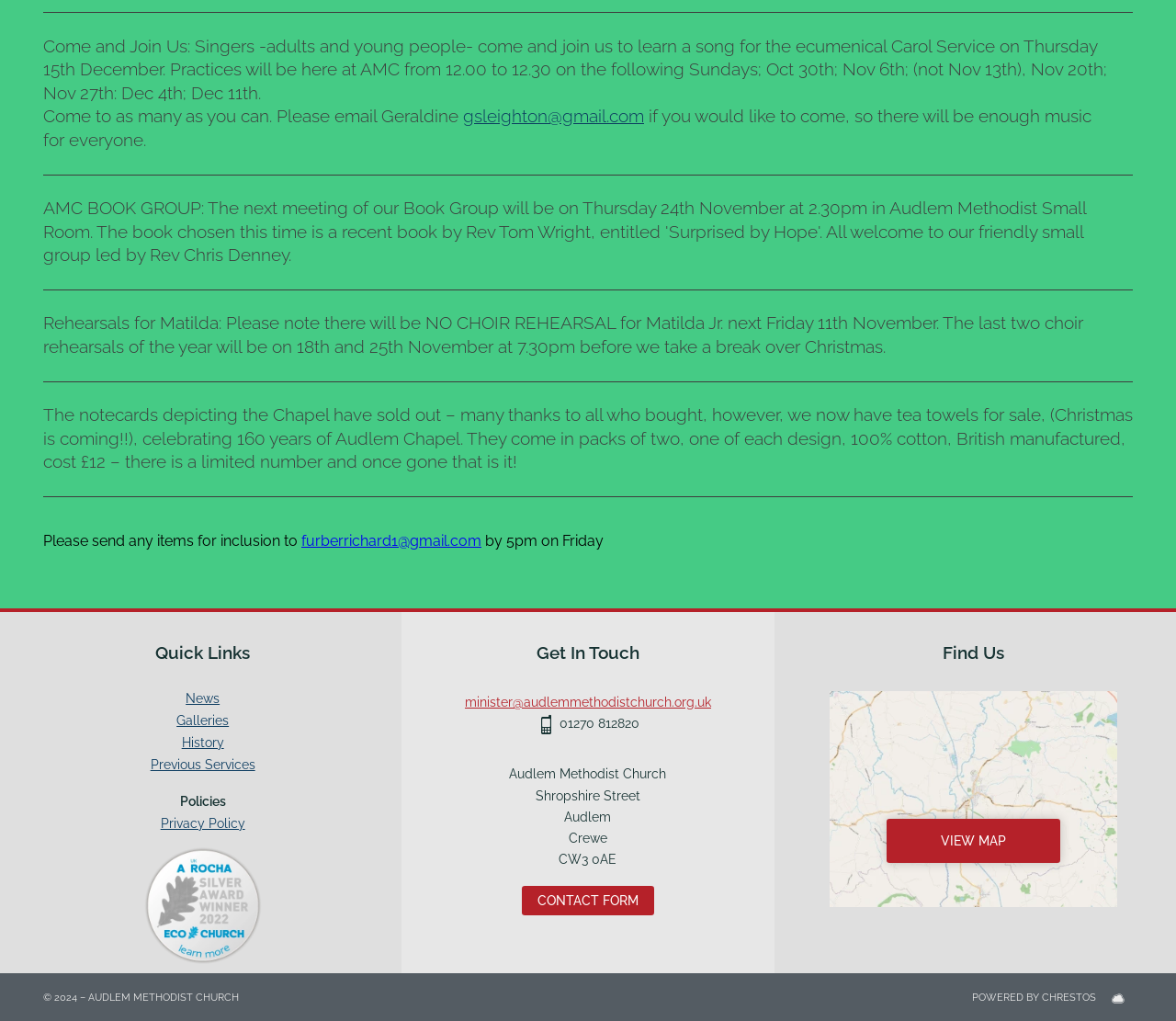Look at the image and answer the question in detail:
What is the phone number of Audlem Methodist Church?

I found this information in the 'Get In Touch' section of the webpage, which provides the phone number '01270 812820' as a static text.